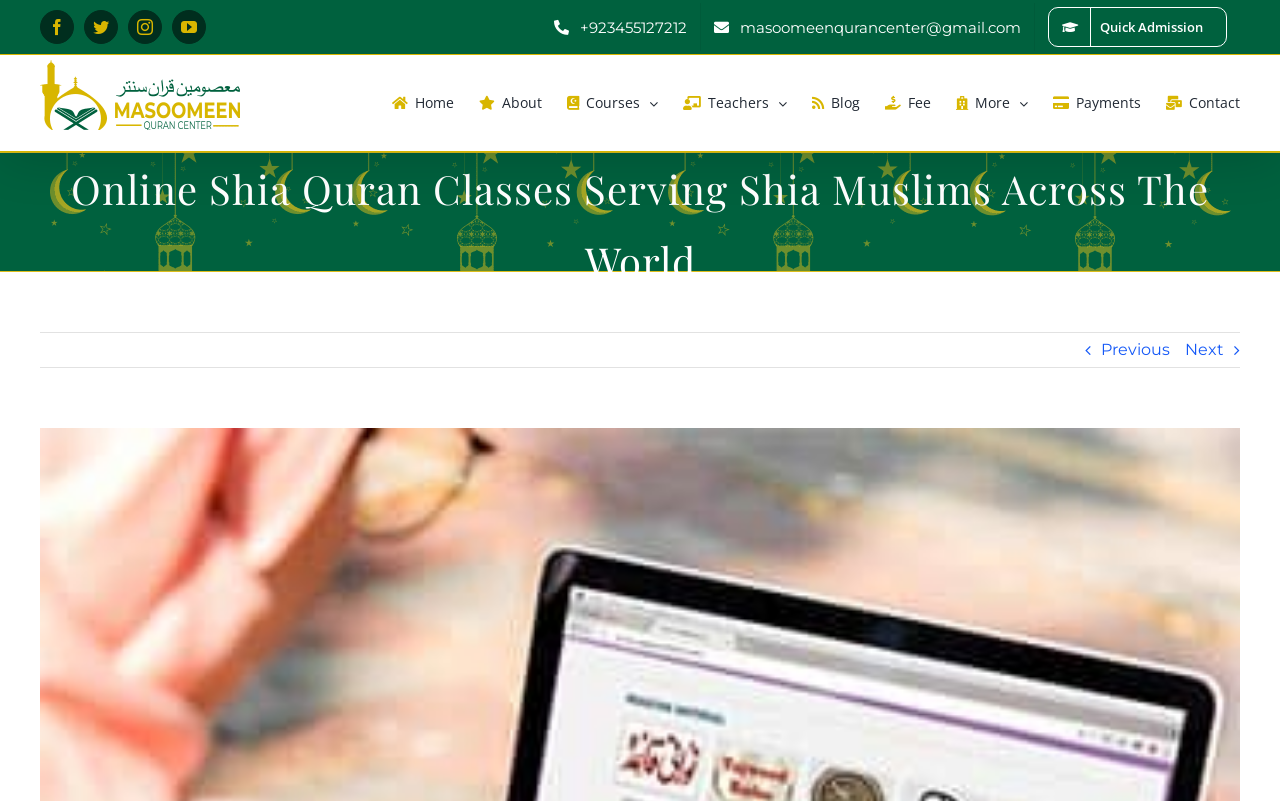Determine the bounding box coordinates of the clickable element to achieve the following action: 'Go to Home'. Provide the coordinates as four float values between 0 and 1, formatted as [left, top, right, bottom].

None